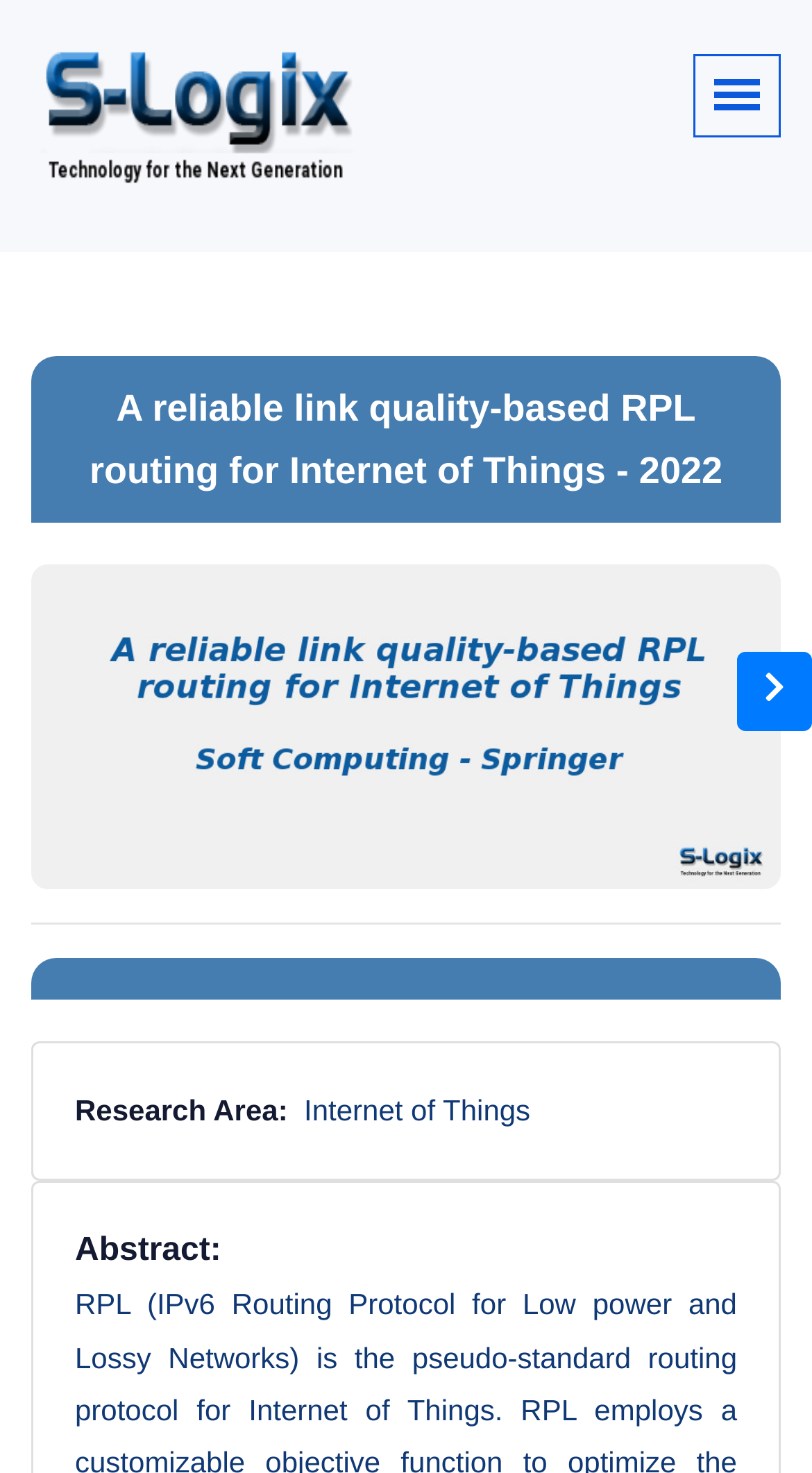Using the webpage screenshot, locate the HTML element that fits the following description and provide its bounding box: "parent_node: Office Address".

[0.038, 0.0, 0.449, 0.15]